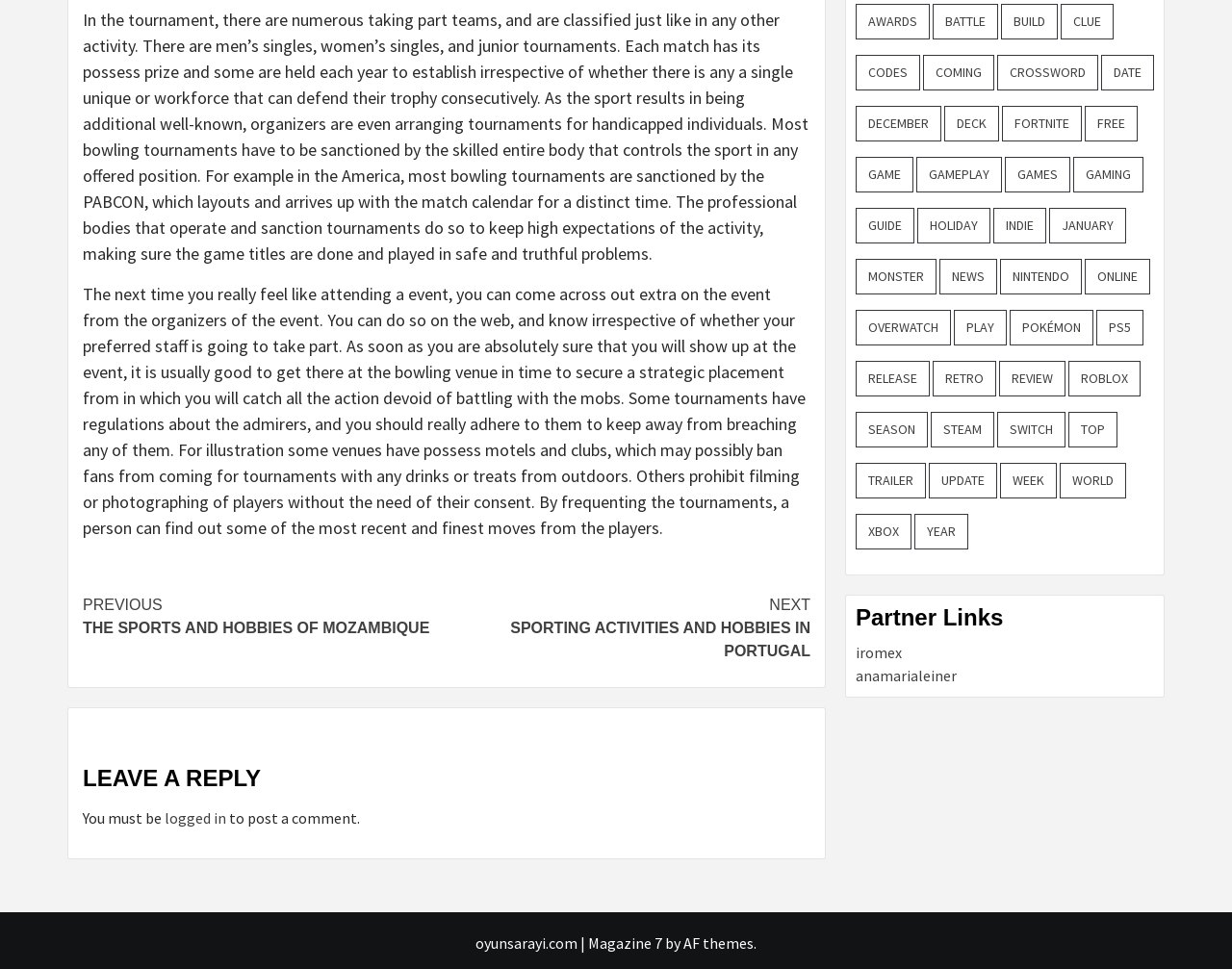Respond with a single word or phrase to the following question:
What is the purpose of the 'Continue Reading' button?

To read more about the topic